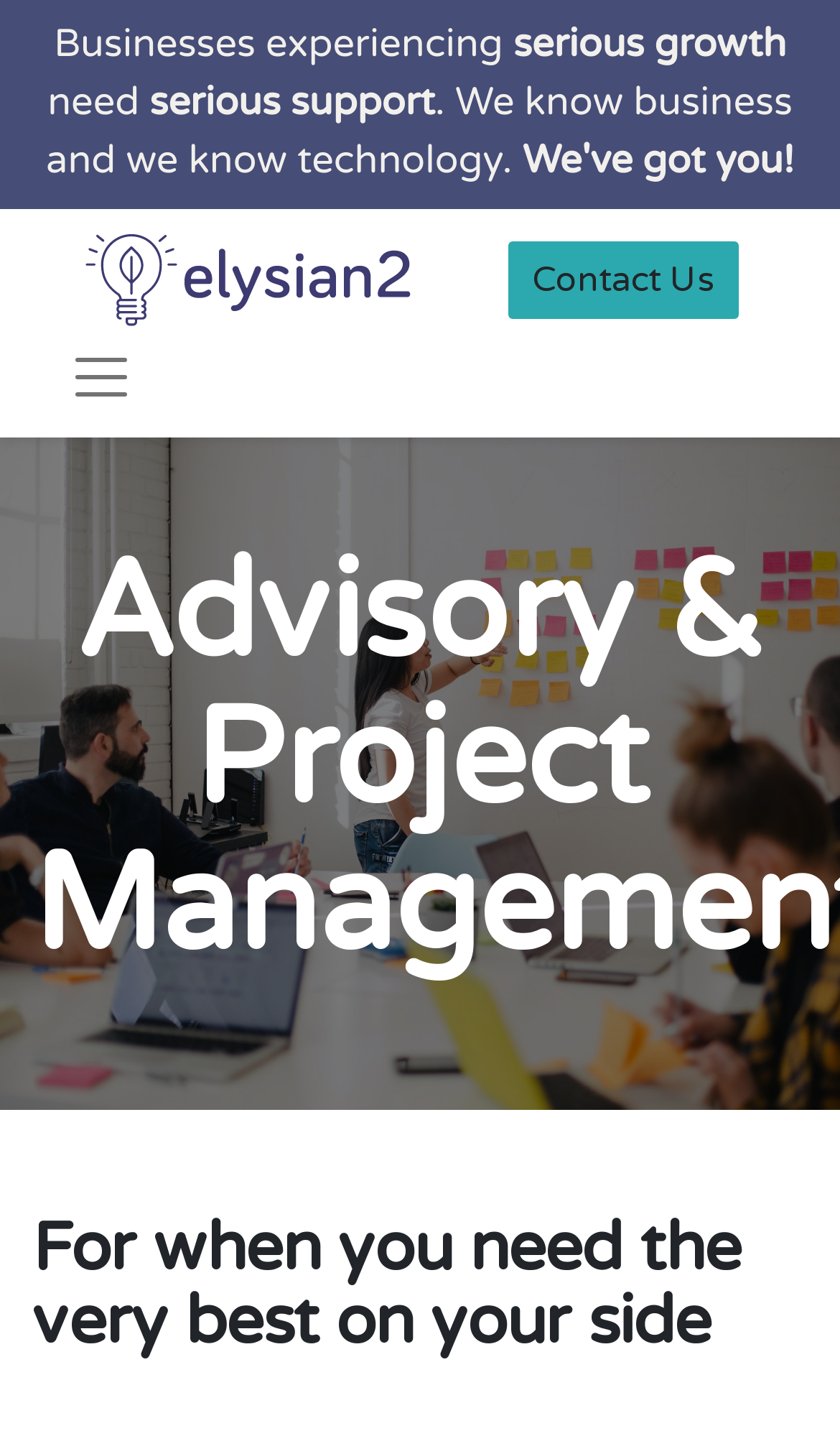What is the company's approach to business?
Using the details from the image, give an elaborate explanation to answer the question.

The company's approach to business is that they know business and they know technology, as stated in the text 'We know business and we know technology'.